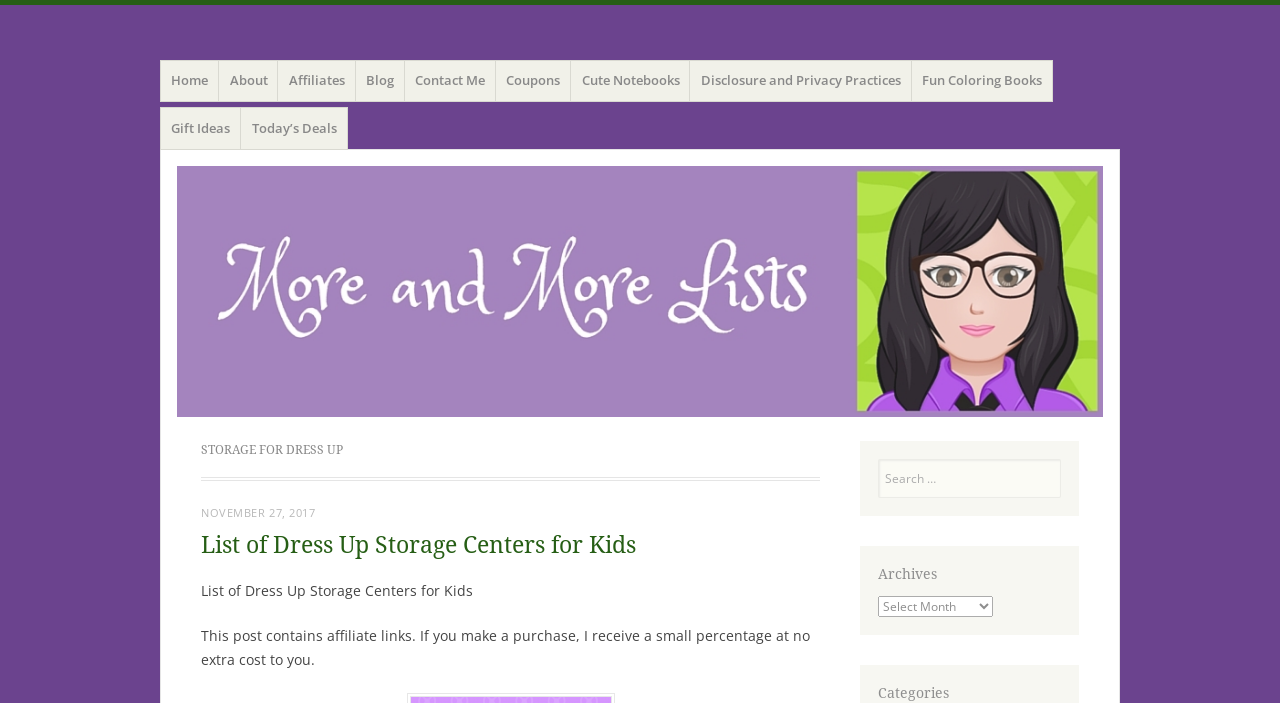Using the information in the image, give a comprehensive answer to the question: 
What is the main topic of this webpage?

Based on the webpage's structure and content, it appears to be focused on providing information and resources related to dress up storage, specifically for kids. The heading 'STORAGE FOR DRESS UP' and the subheading 'List of Dress Up Storage Centers for Kids' suggest that the webpage is dedicated to this topic.